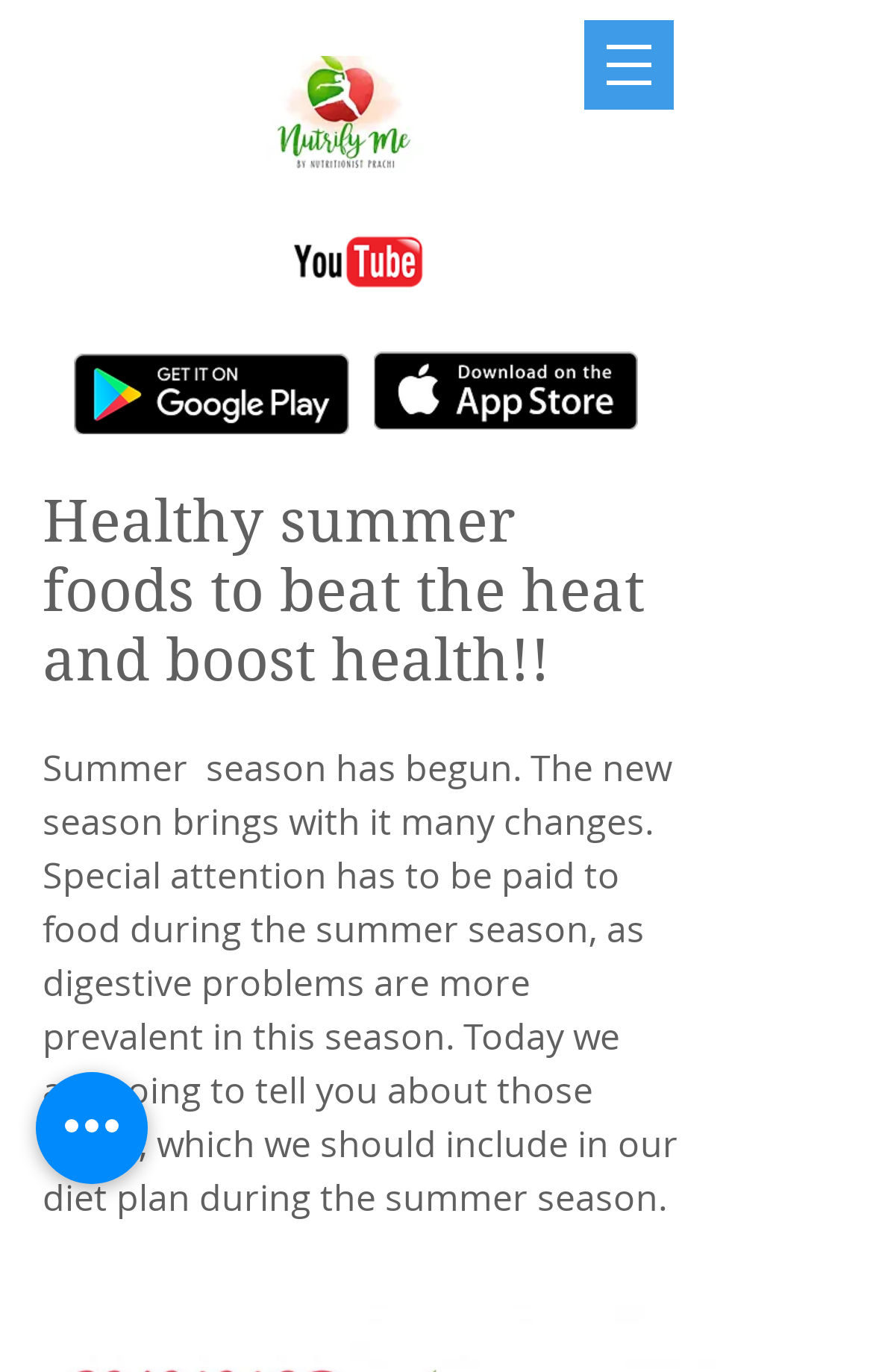Use the information in the screenshot to answer the question comprehensively: What is the website's logo?

The logo is an image with the text 'Nutrify Me' and can be found at the top left of the webpage, with a bounding box of [0.305, 0.041, 0.485, 0.126].